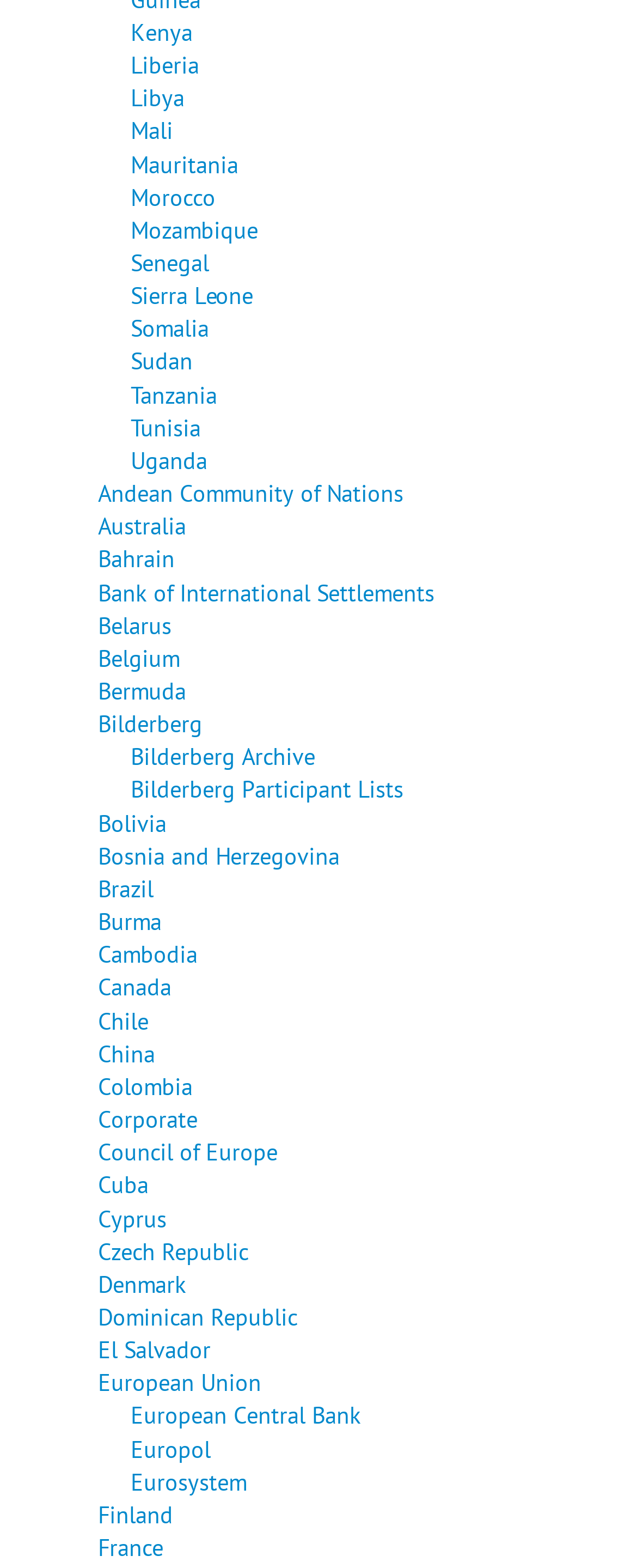Please provide a one-word or short phrase answer to the question:
What is the last country listed on the webpage?

France